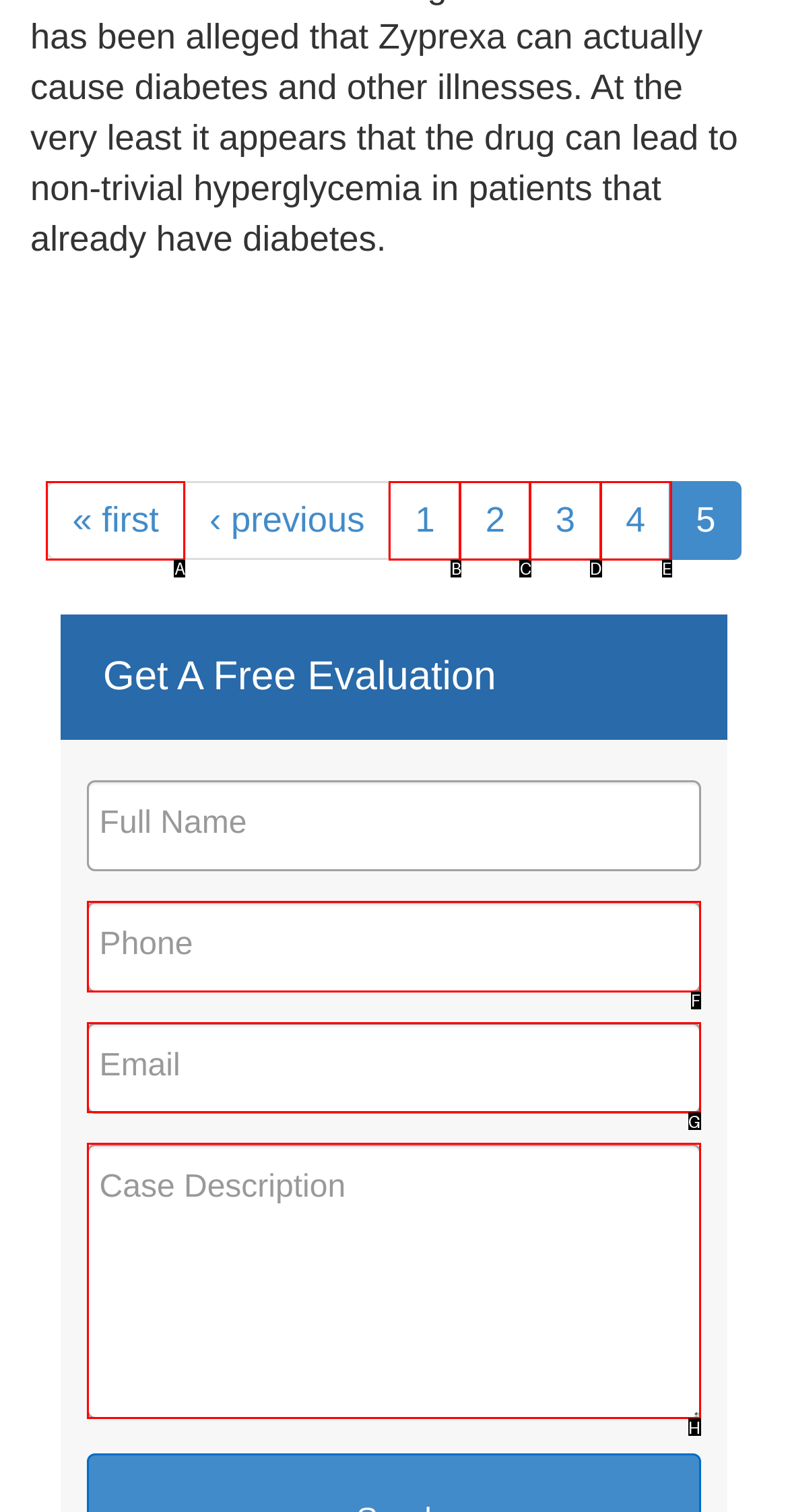Determine which UI element matches this description: name="Mail" placeholder="Email" title="Email: _____@___.com"
Reply with the appropriate option's letter.

G